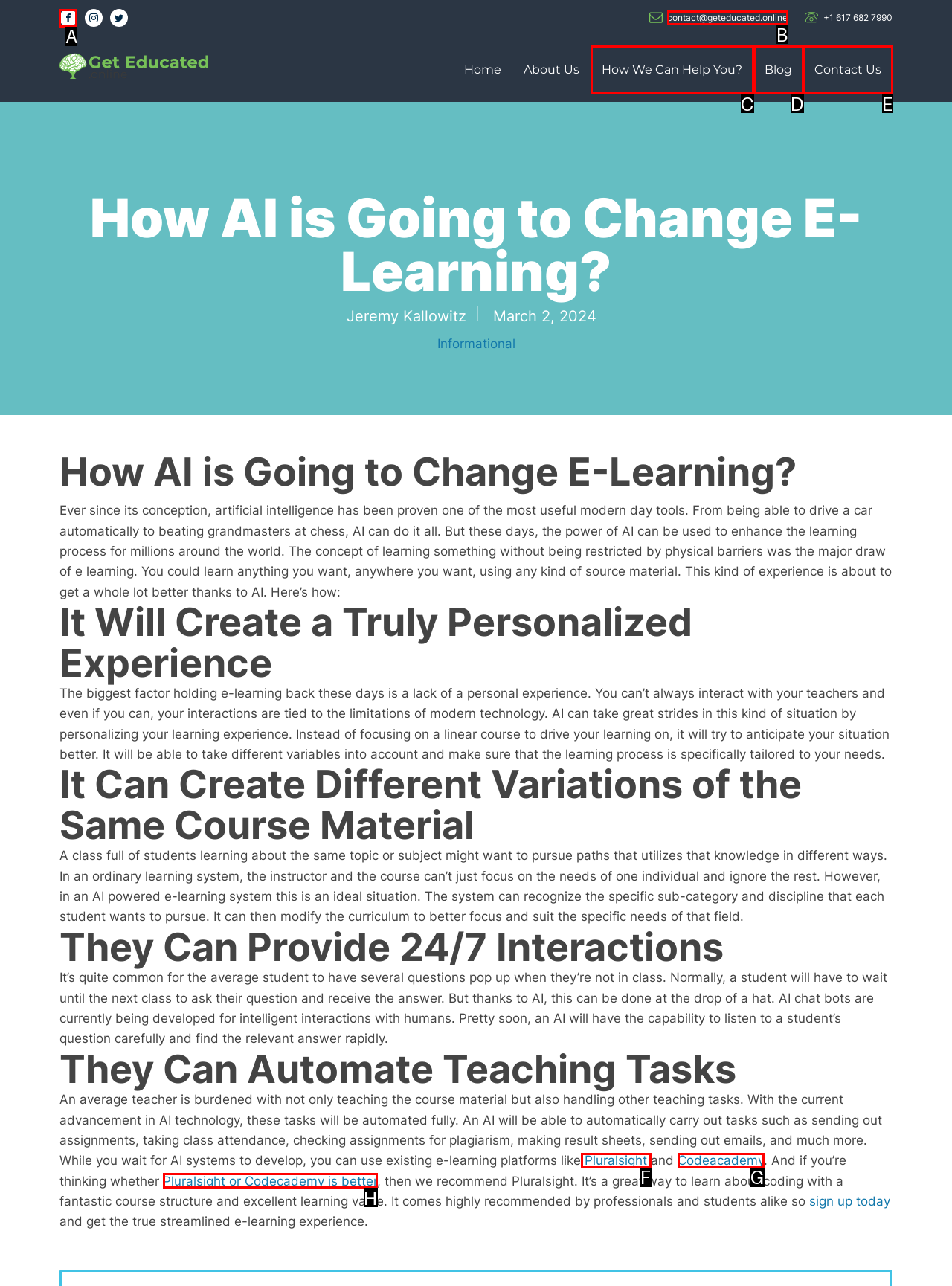Please indicate which option's letter corresponds to the task: Visit our Facebook by examining the highlighted elements in the screenshot.

A